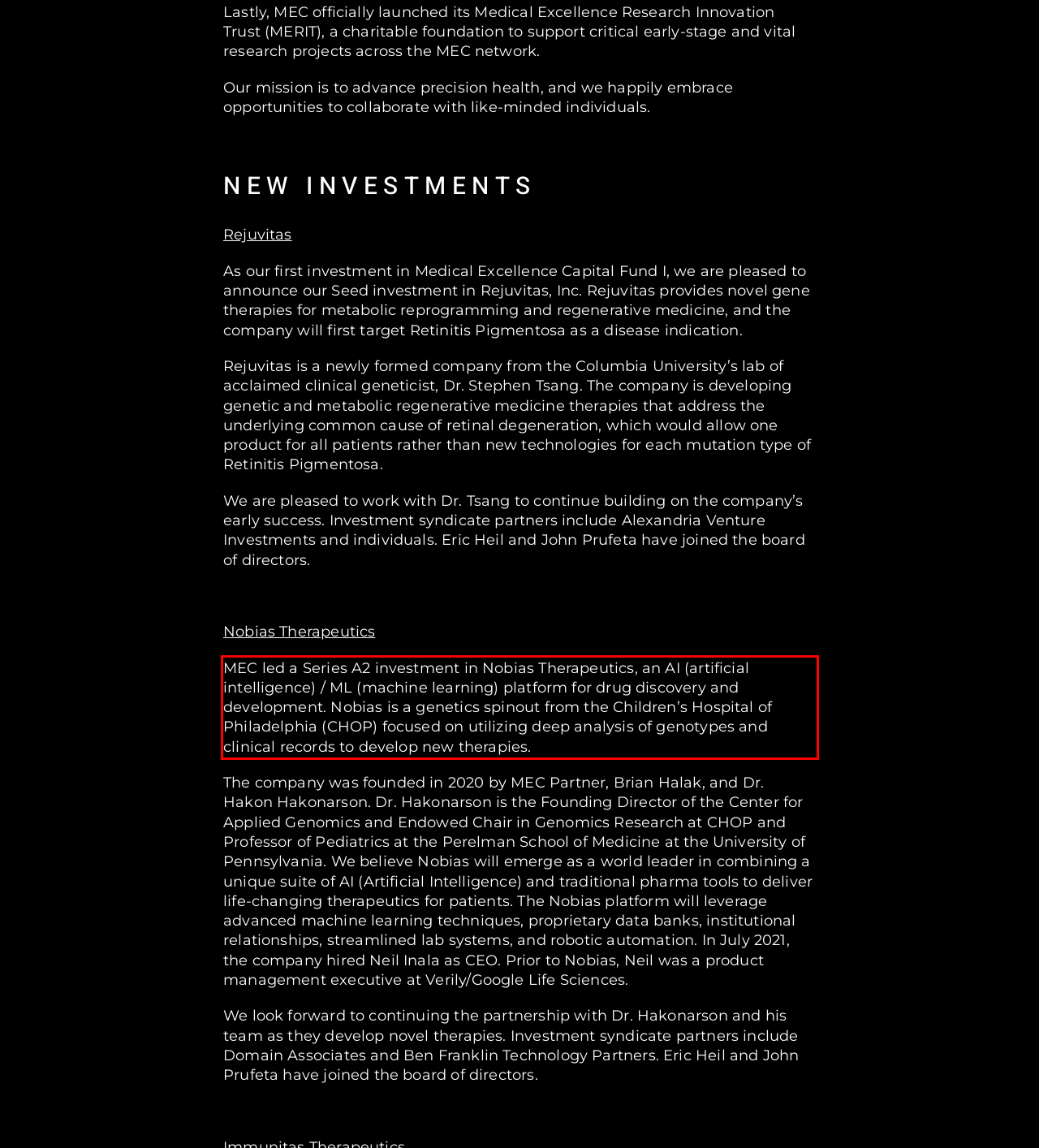Analyze the screenshot of the webpage that features a red bounding box and recognize the text content enclosed within this red bounding box.

MEC led a Series A2 investment in Nobias Therapeutics, an AI (artificial intelligence) / ML (machine learning) platform for drug discovery and development. Nobias is a genetics spinout from the Children’s Hospital of Philadelphia (CHOP) focused on utilizing deep analysis of genotypes and clinical records to develop new therapies.